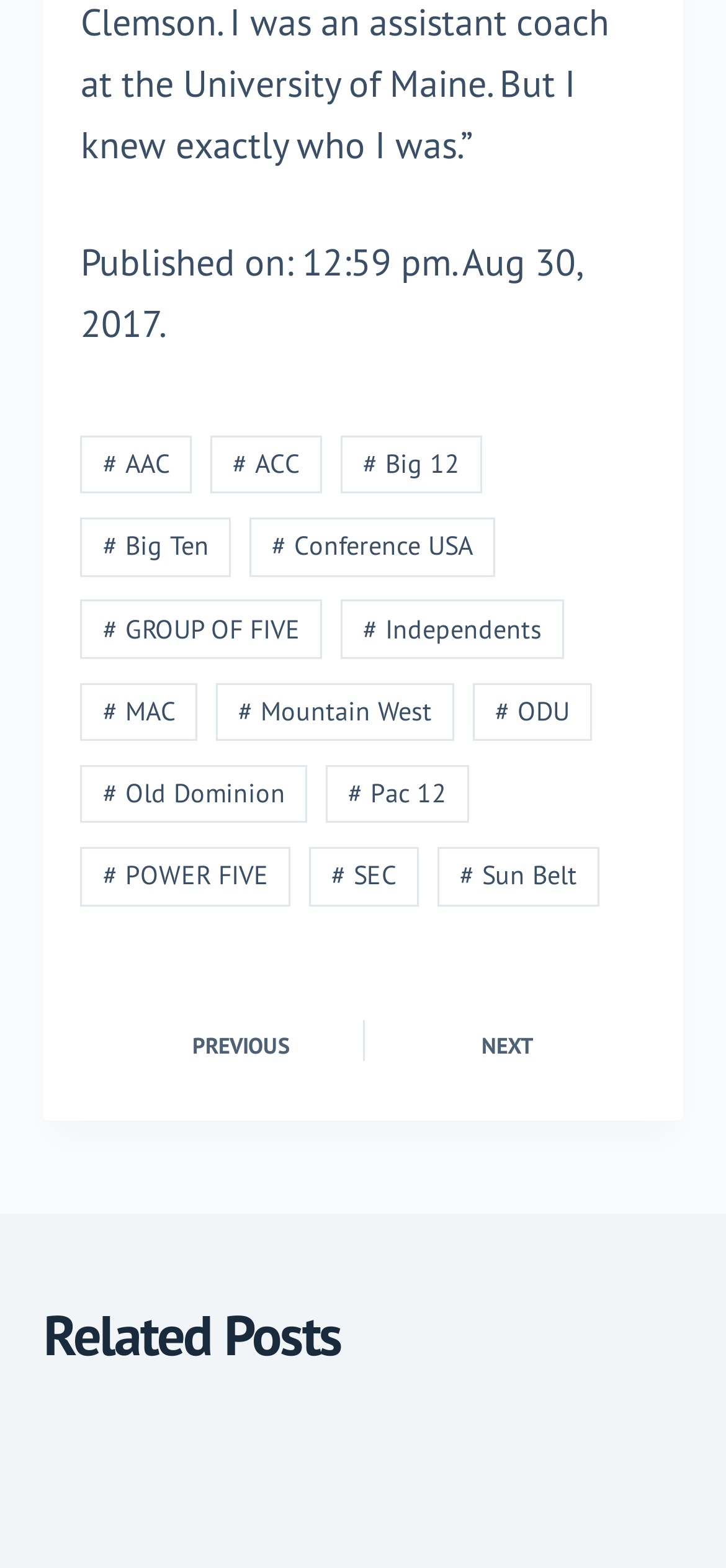Based on the provided description, "# Big 12", find the bounding box of the corresponding UI element in the screenshot.

[0.469, 0.278, 0.663, 0.315]